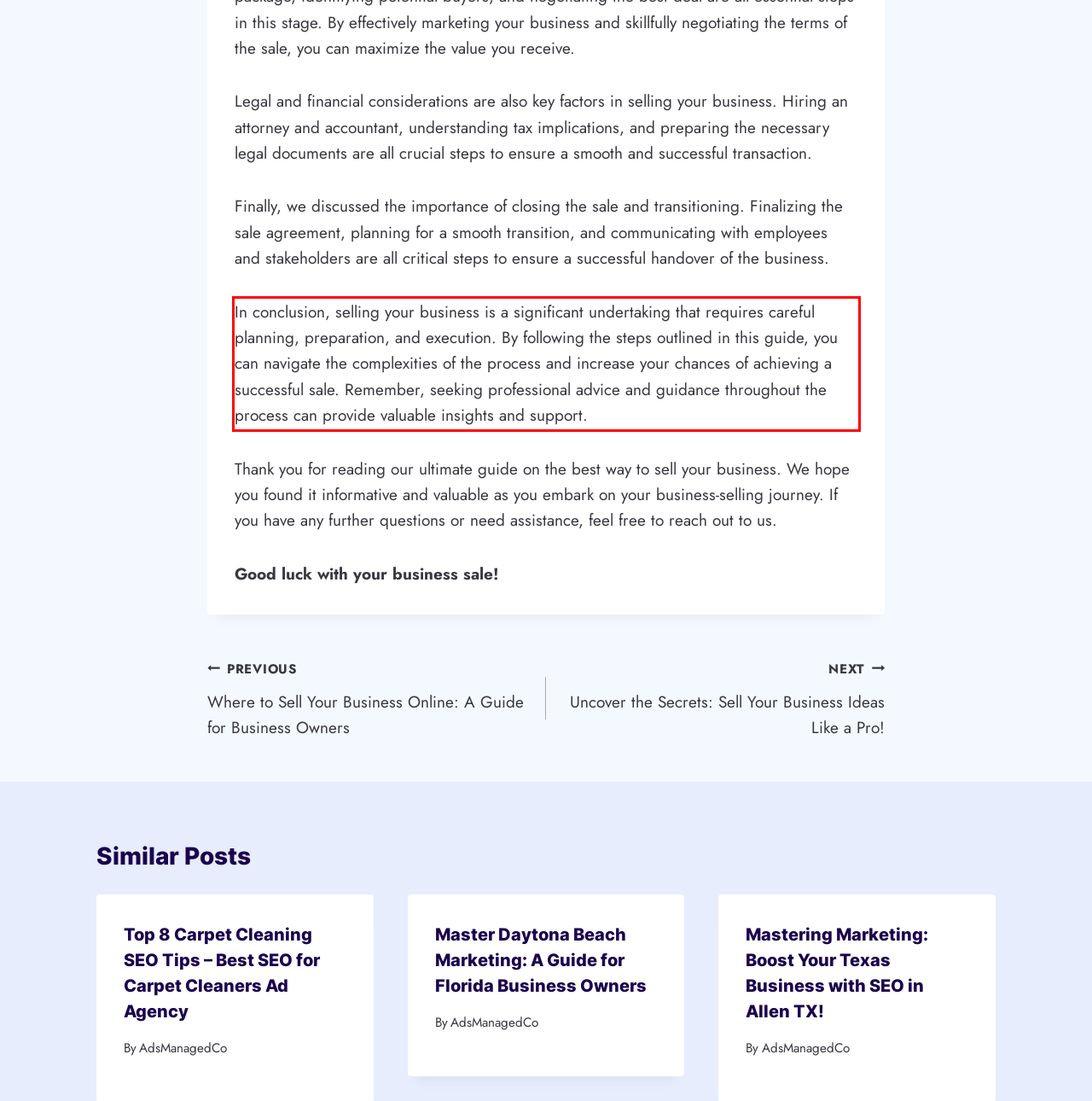You are provided with a screenshot of a webpage that includes a red bounding box. Extract and generate the text content found within the red bounding box.

In conclusion, selling your business is a significant undertaking that requires careful planning, preparation, and execution. By following the steps outlined in this guide, you can navigate the complexities of the process and increase your chances of achieving a successful sale. Remember, seeking professional advice and guidance throughout the process can provide valuable insights and support.